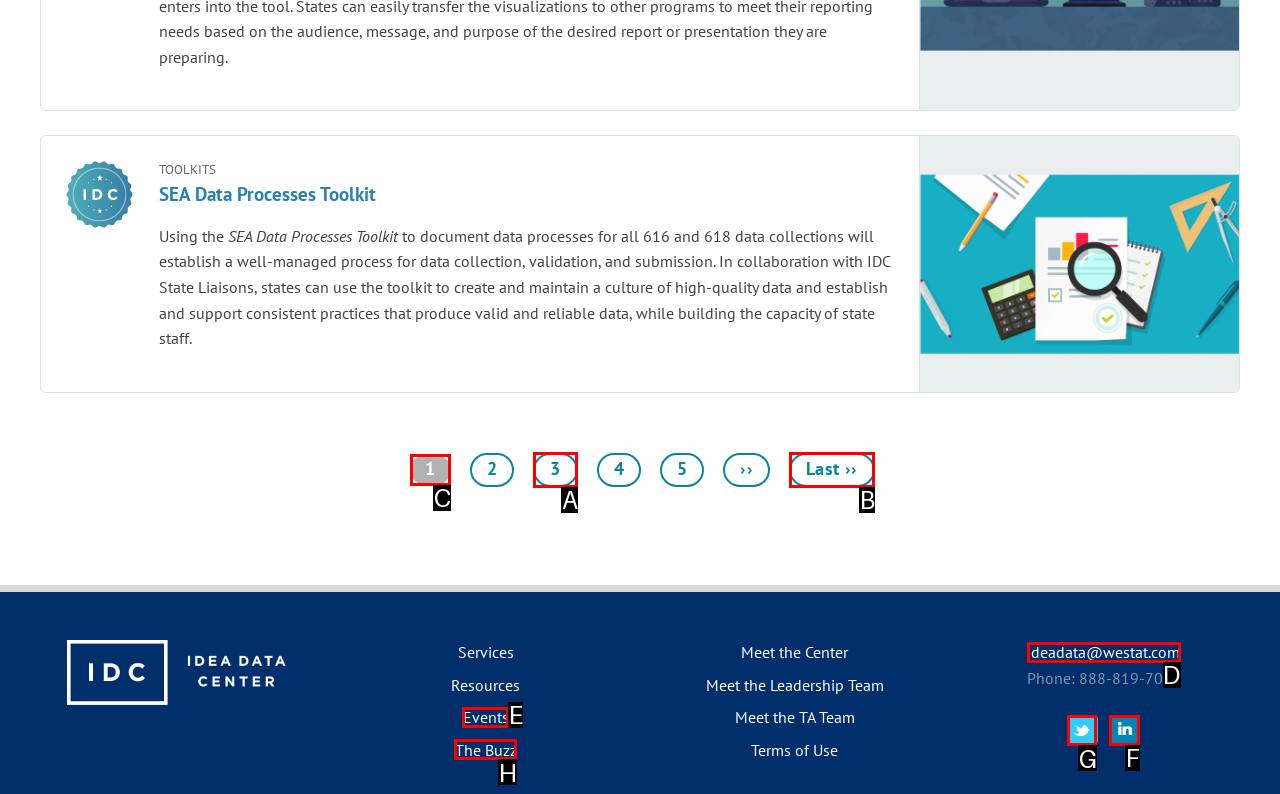What option should you select to complete this task: Follow the Twitter link? Indicate your answer by providing the letter only.

G